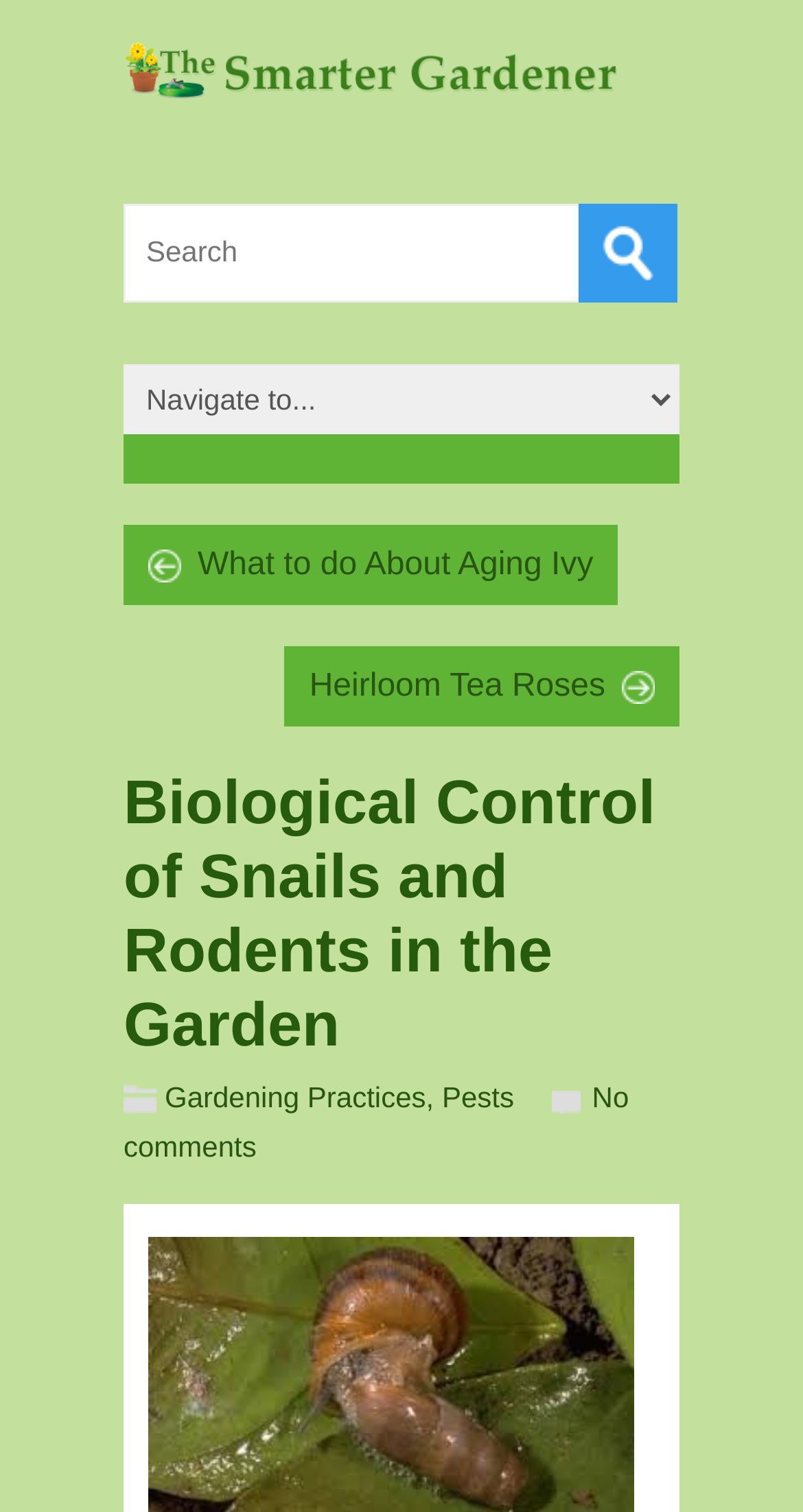How many links are in the combobox?
Provide an in-depth and detailed answer to the question.

The combobox has two links, 'What to do About Aging Ivy' and 'Heirloom Tea Roses', which can be found by examining the combobox element and its child link elements.